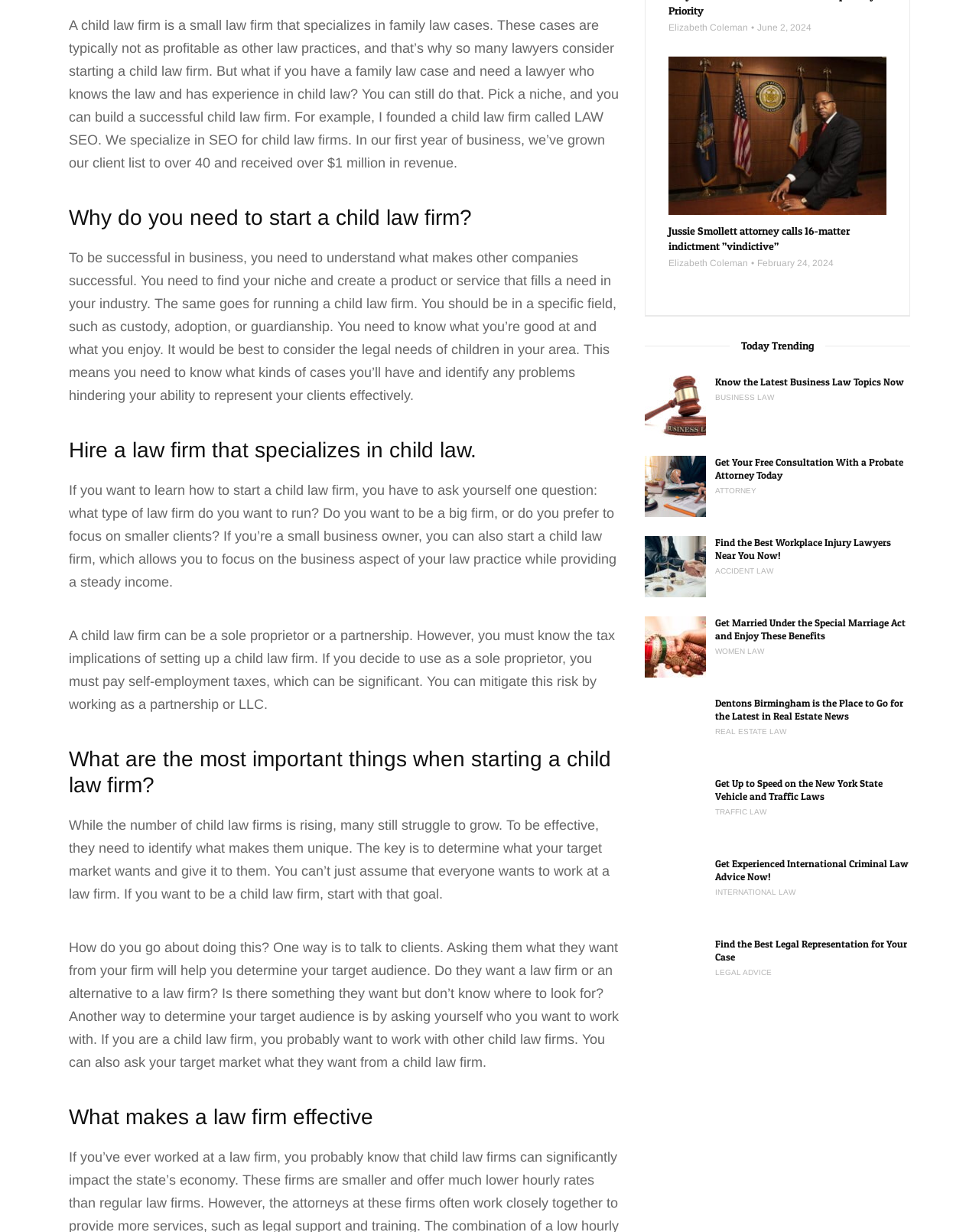Please answer the following question using a single word or phrase: What is the goal of identifying your target market?

To determine what they want